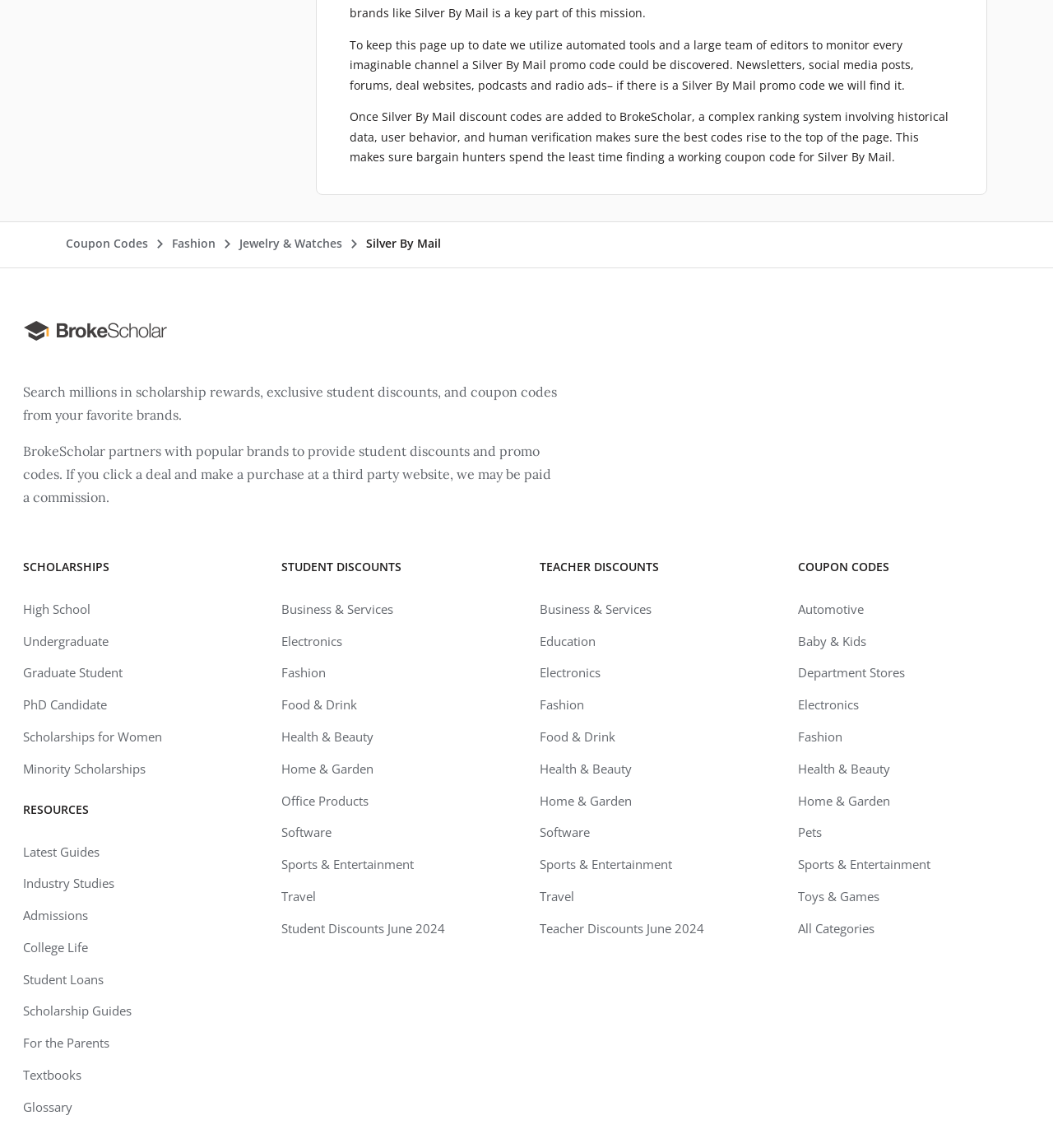Provide a short answer to the following question with just one word or phrase: How does BrokeScholar ensure the best codes rise to the top?

Complex ranking system